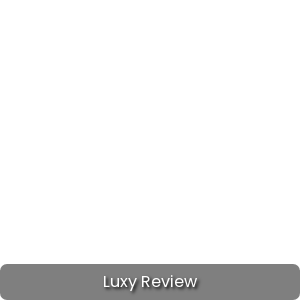What is the purpose of the image?
Analyze the screenshot and provide a detailed answer to the question.

The caption suggests that the image is associated with a link, which is likely to direct users to a review or information about Luxy, a dating app, implying that the purpose of the image is to guide users to a review or more information.